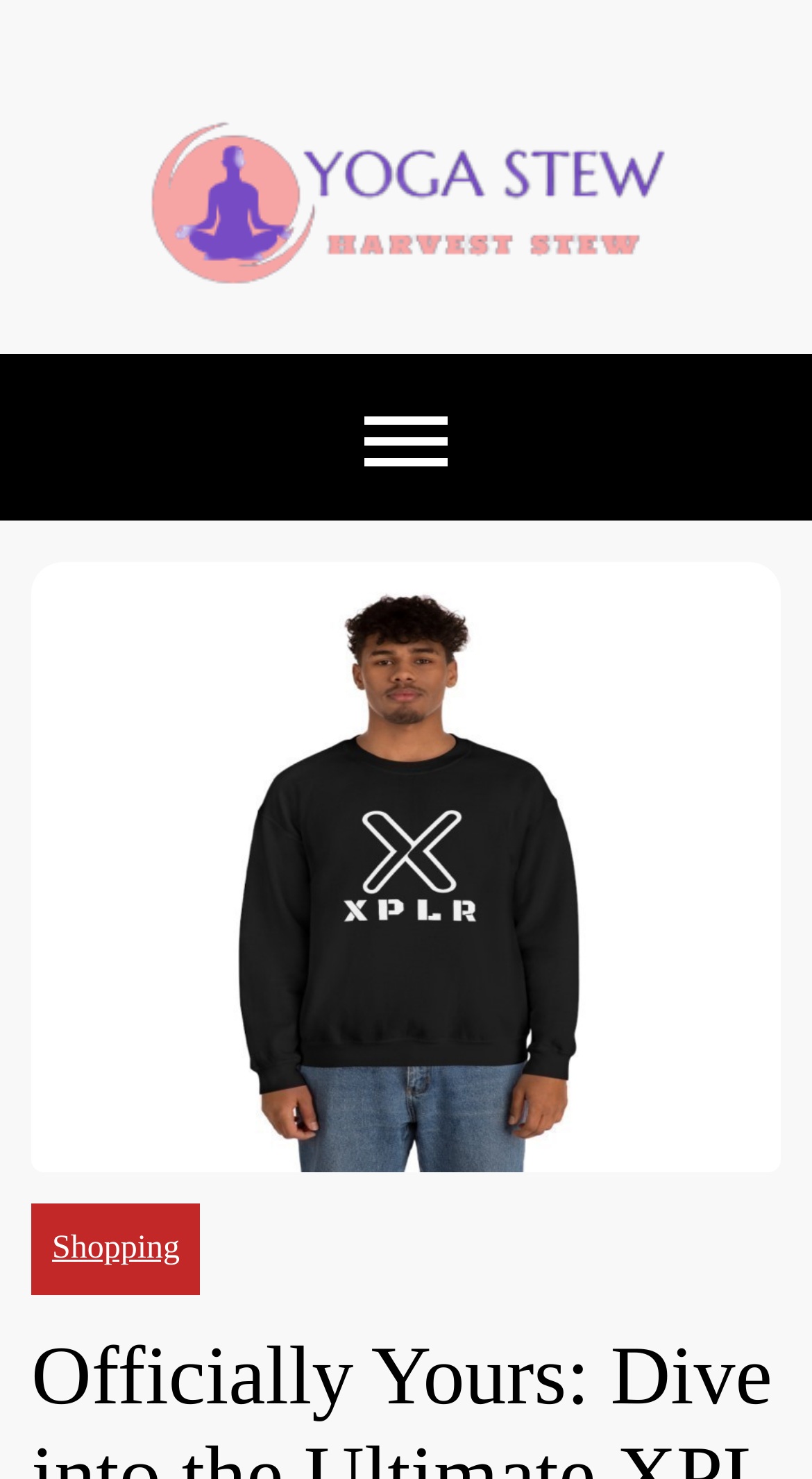What is the name of the other yoga collection?
Respond with a short answer, either a single word or a phrase, based on the image.

Harvest Stew